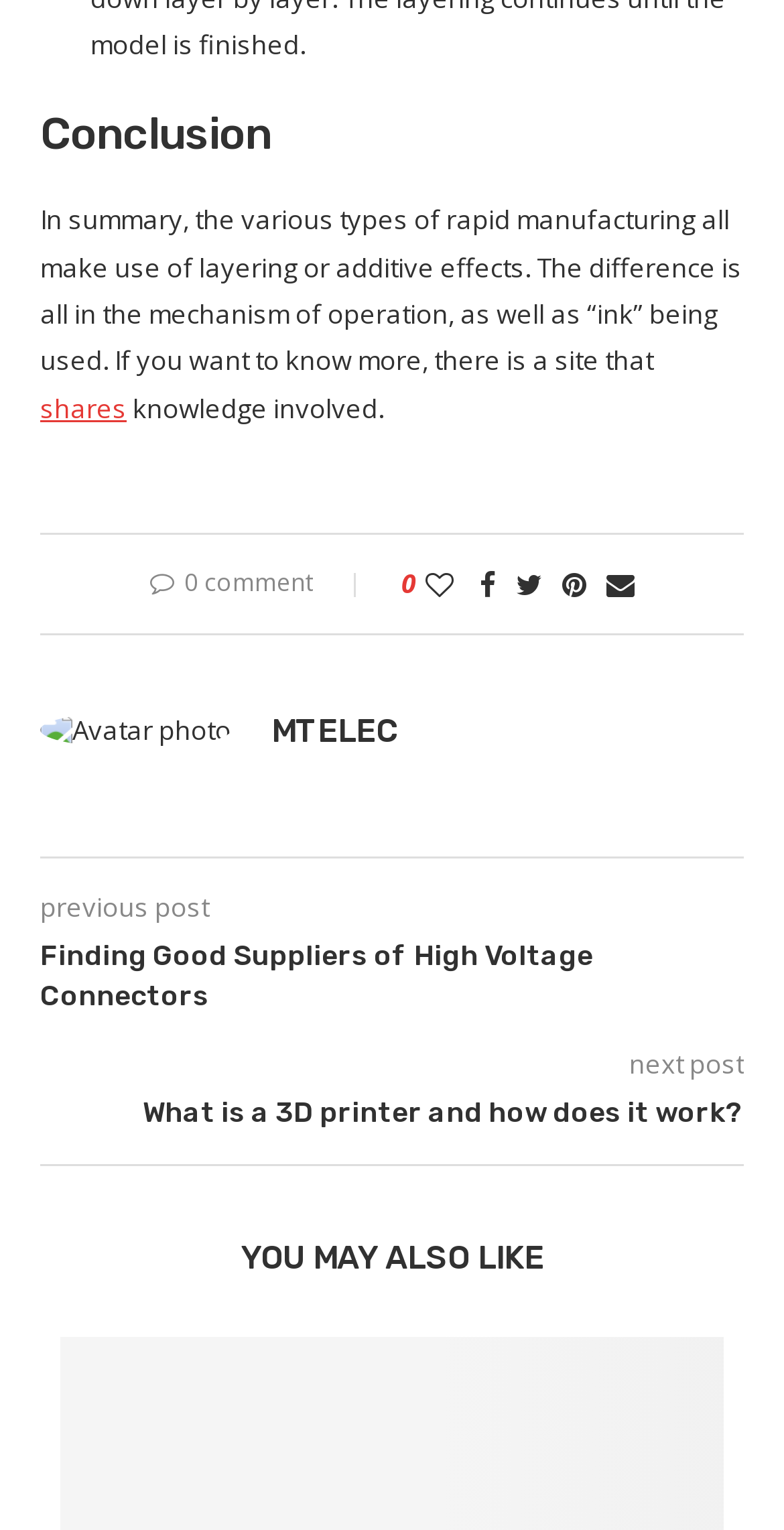Indicate the bounding box coordinates of the element that needs to be clicked to satisfy the following instruction: "Visit Facebook". The coordinates should be four float numbers between 0 and 1, i.e., [left, top, right, bottom].

None